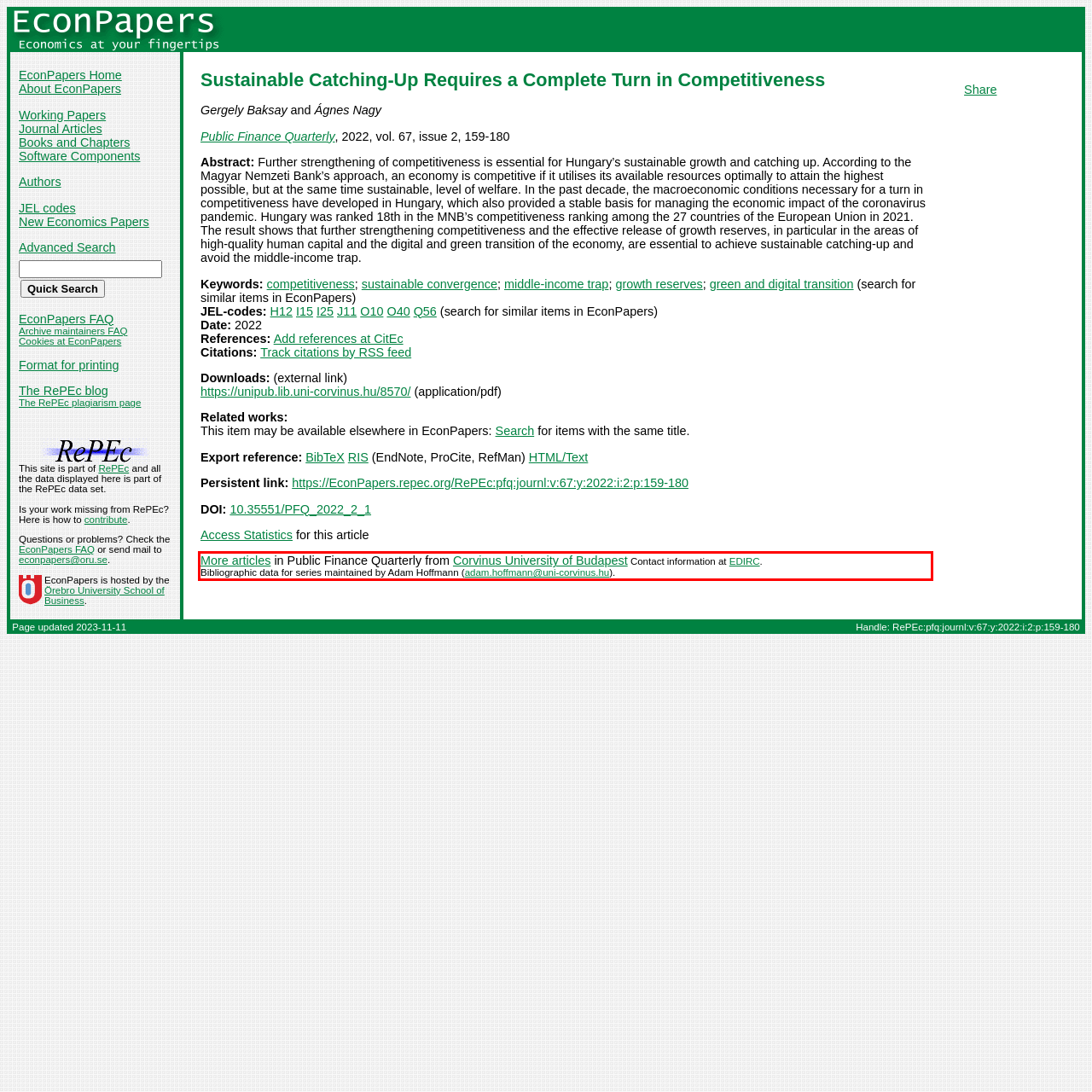Analyze the screenshot of the webpage that features a red bounding box and recognize the text content enclosed within this red bounding box.

More articles in Public Finance Quarterly from Corvinus University of Budapest Contact information at EDIRC. Bibliographic data for series maintained by Adam Hoffmann (adam.hoffmann@uni-corvinus.hu).